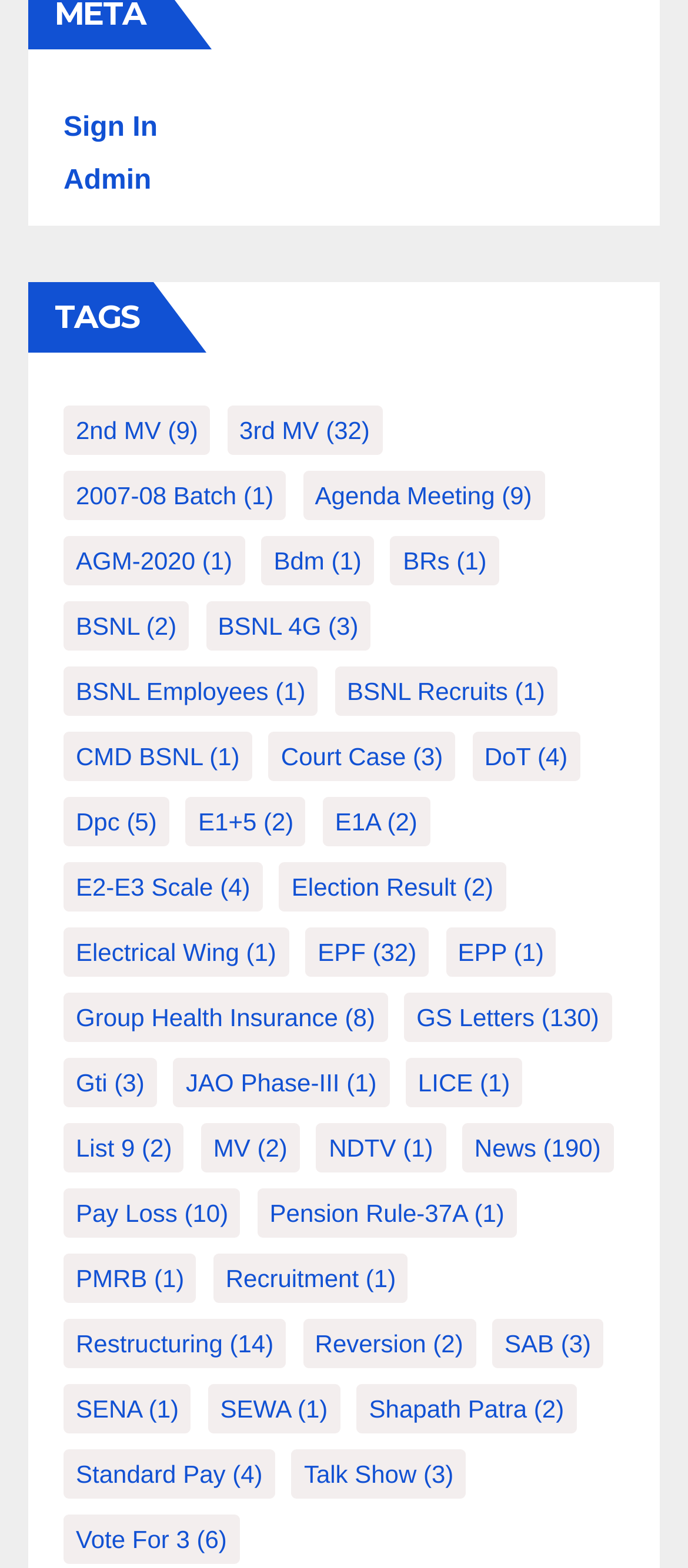What is the item with the most items?
Please answer the question with as much detail and depth as you can.

I looked at the links under the 'TAGS' heading and found that the item with the most items is 'News' with 190 items.